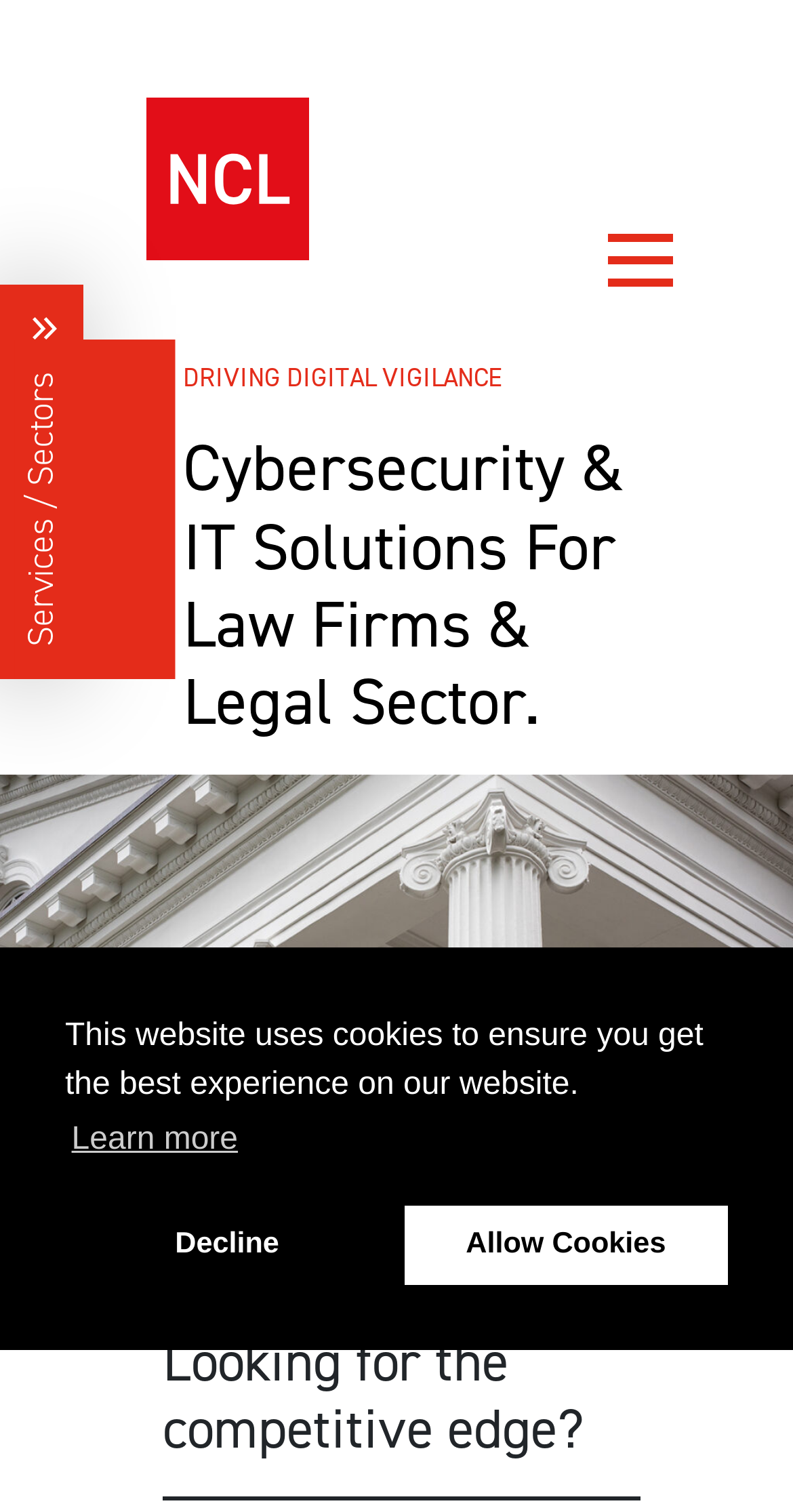Describe the entire webpage, focusing on both content and design.

The webpage is about Cybersecurity and IT Solutions for the legal sector, specifically highlighting inefficiencies in technology usage and identifying the root cause of problems. 

At the top of the page, there is a navigation section with three links: one on the left, one in the center, and one on the right. The leftmost link is "Services / Sectors" and has an accompanying image. 

Below the navigation section, there is a prominent heading that reads "Cybersecurity & IT Solutions For Law Firms & Legal Sector." This heading is followed by a subheading "DRIVING DIGITAL VIGILANCE" and a large figure that spans the entire width of the page. 

Further down, there is a section with a heading "Looking for the competitive edge?" which is separated from the previous section by a horizontal line. 

At the bottom of the page, there is a cookie consent dialog with three buttons: "learn more about cookies", "deny cookies", and "allow cookies". The dialog also contains a static text that explains the use of cookies on the website.